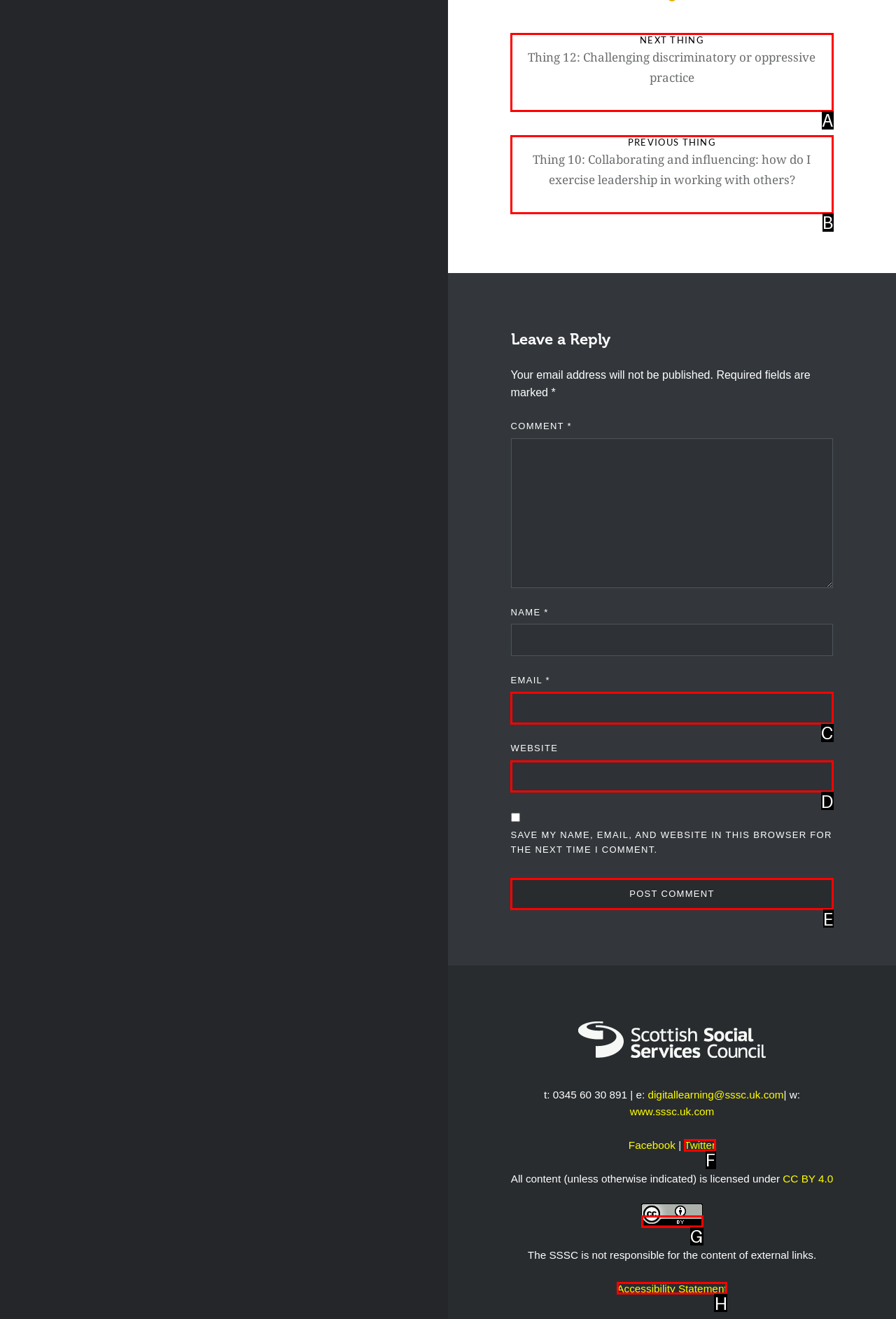Select the option that fits this description: Accessibility Statement
Answer with the corresponding letter directly.

H